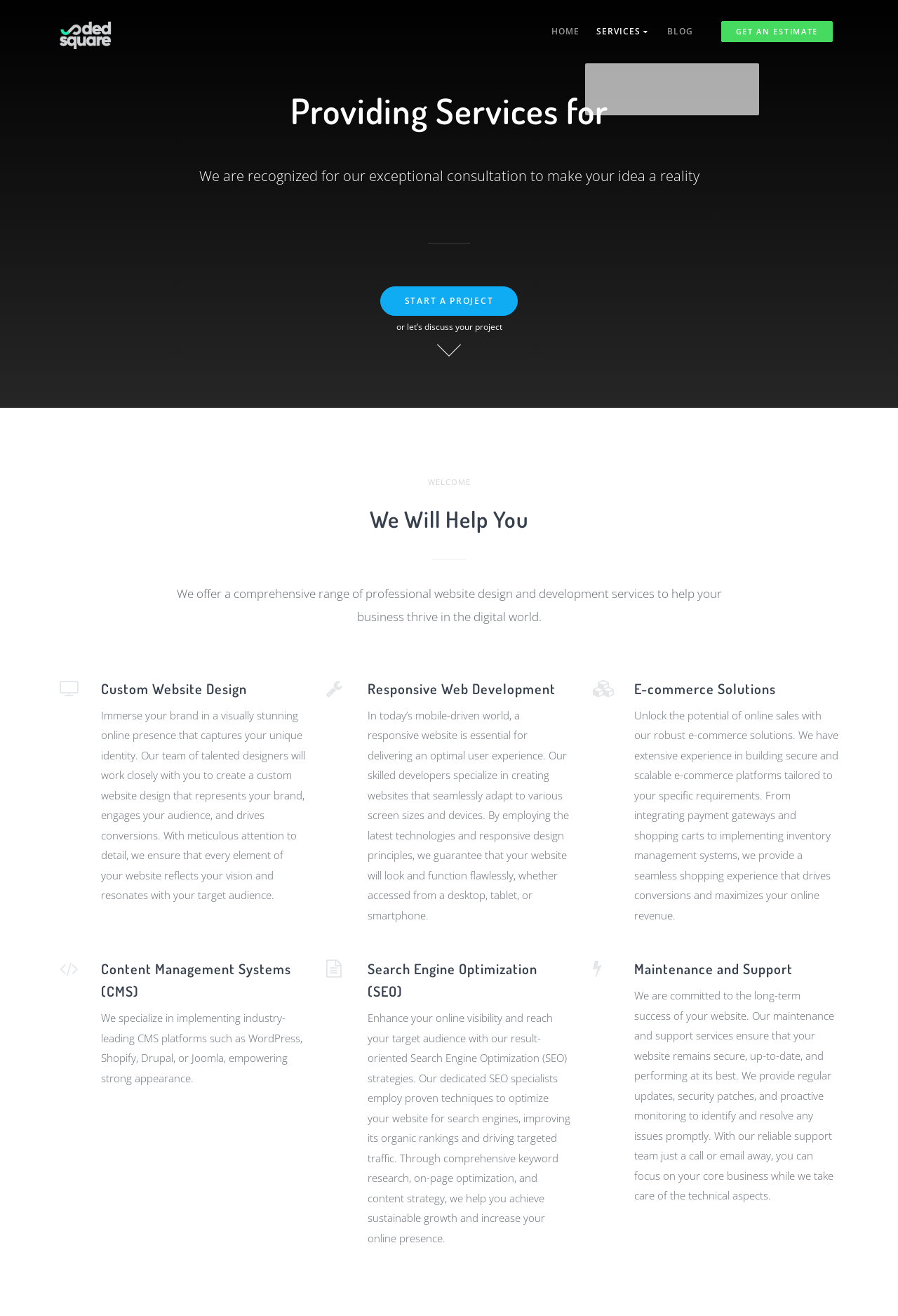How many ways to start a project are provided?
Examine the image and provide an in-depth answer to the question.

The webpage provides two ways to start a project, which are 'START A PROJECT' link and 'or let’s discuss your project' link, both of which are located under the heading 'Providing Services for'.